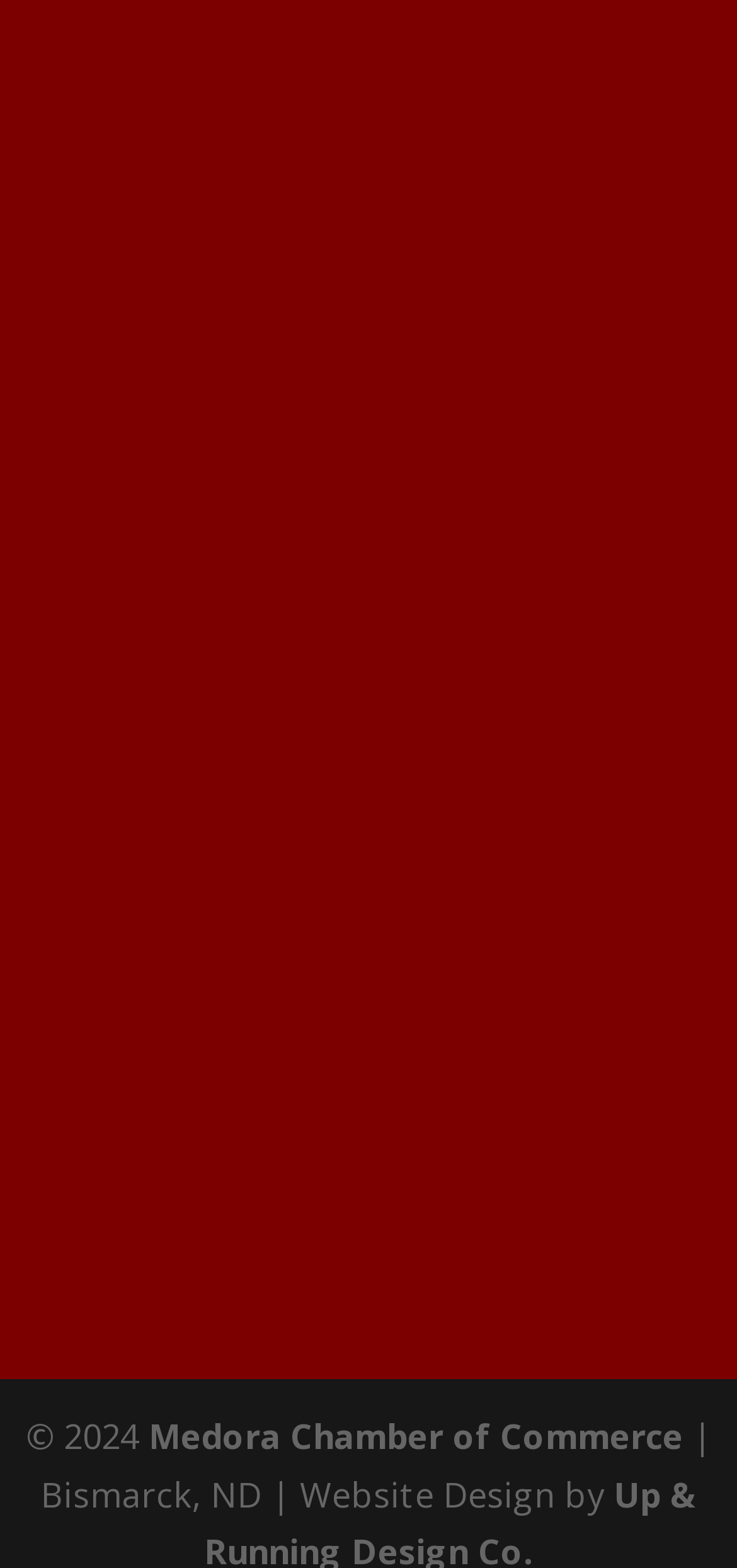What is the name of the chamber?
Utilize the image to construct a detailed and well-explained answer.

I found the answer by looking at the link at the bottom of the page, which says 'Medora Chamber of Commerce'. This suggests that the webpage is related to the Medora Chamber of Commerce.